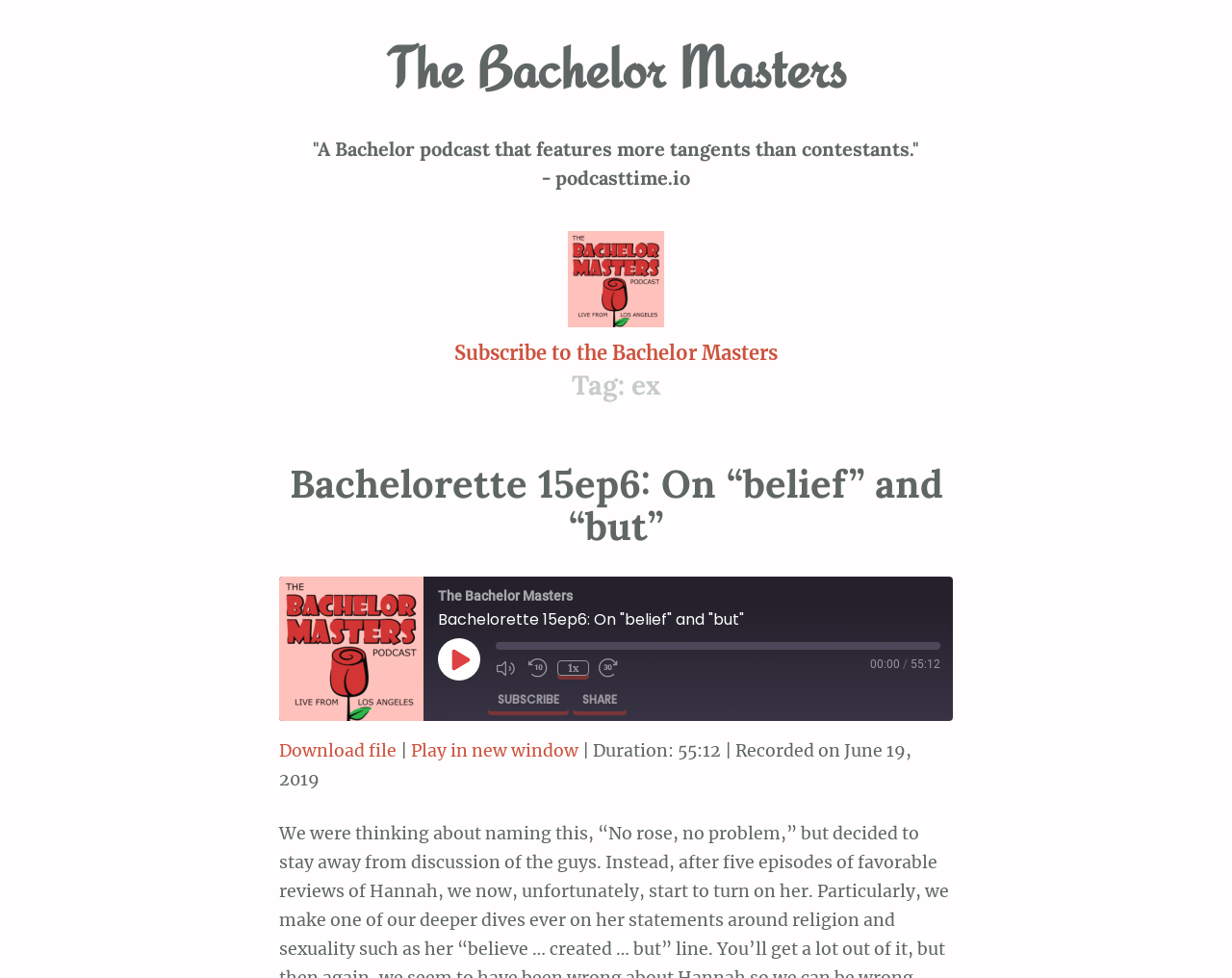What is the topic of the podcast episode?
Please give a detailed and elaborate explanation in response to the question.

The topic of the podcast episode can be found in the heading element that reads 'Bachelorette 15ep6: On “belief” and “but”'. This heading is also repeated in the link element with the same text.